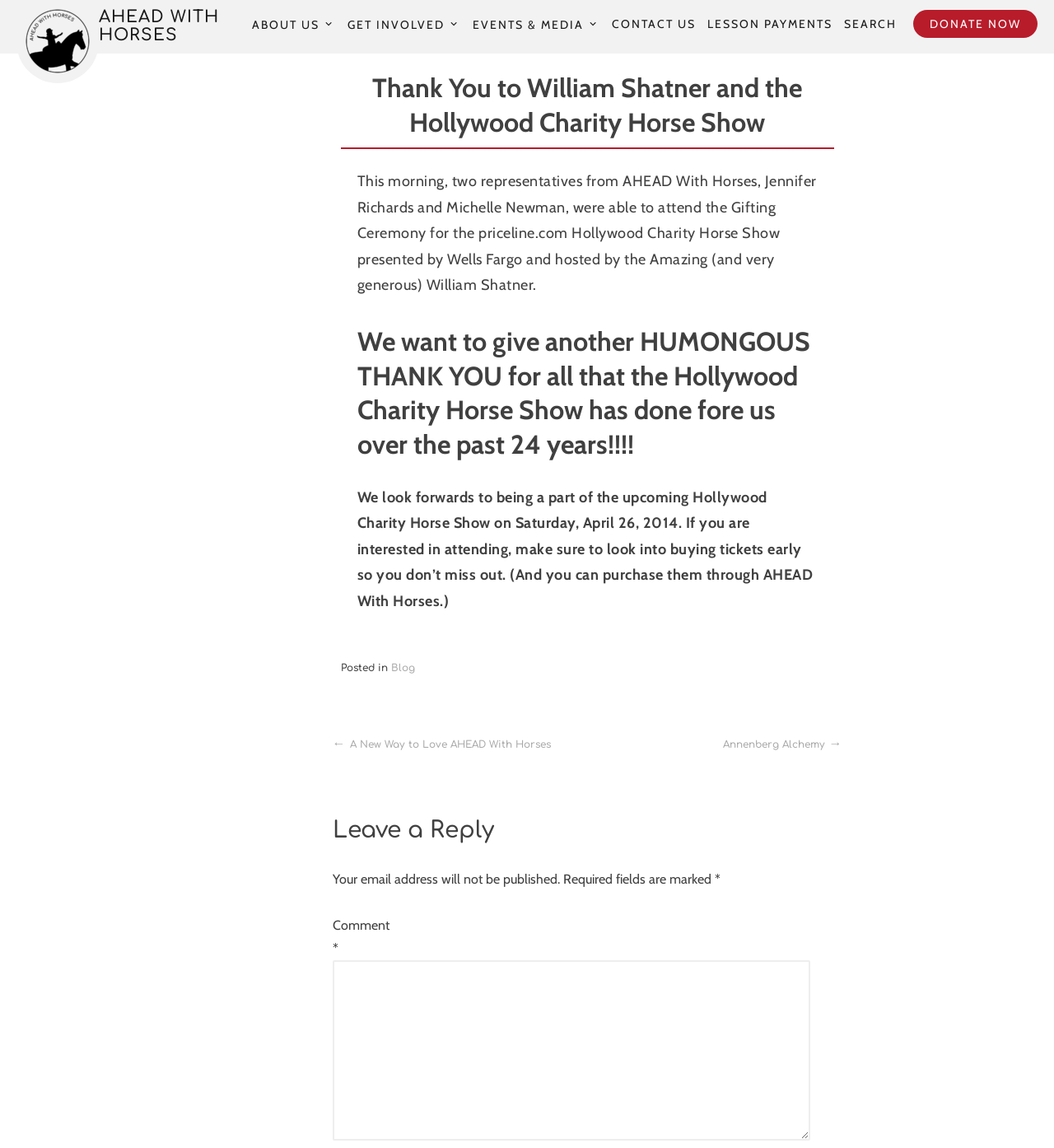Determine the bounding box coordinates of the element's region needed to click to follow the instruction: "Go to MicroPython libraries". Provide these coordinates as four float numbers between 0 and 1, formatted as [left, top, right, bottom].

None